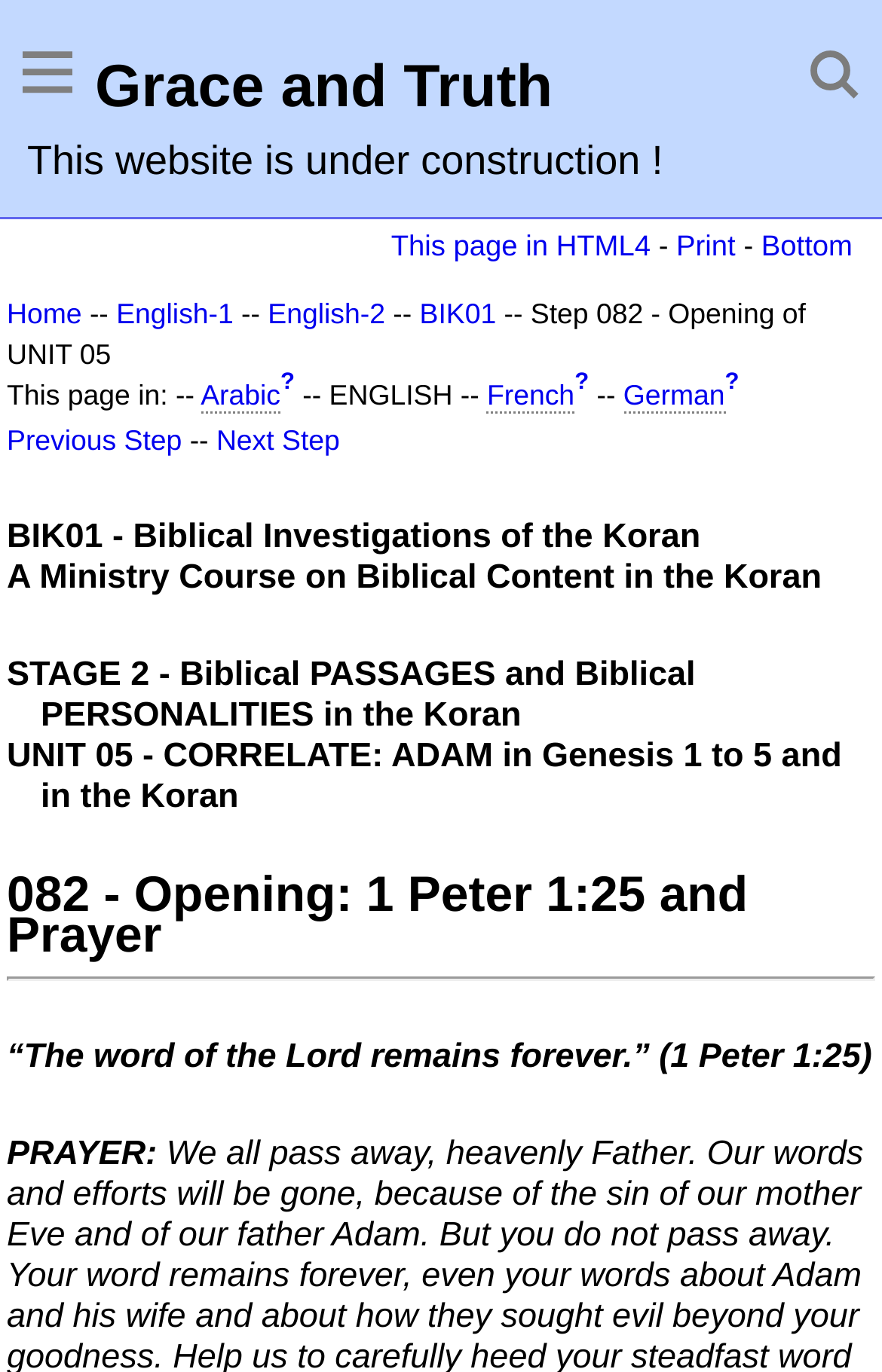Determine the bounding box coordinates for the clickable element to execute this instruction: "Select a category". Provide the coordinates as four float numbers between 0 and 1, i.e., [left, top, right, bottom].

None